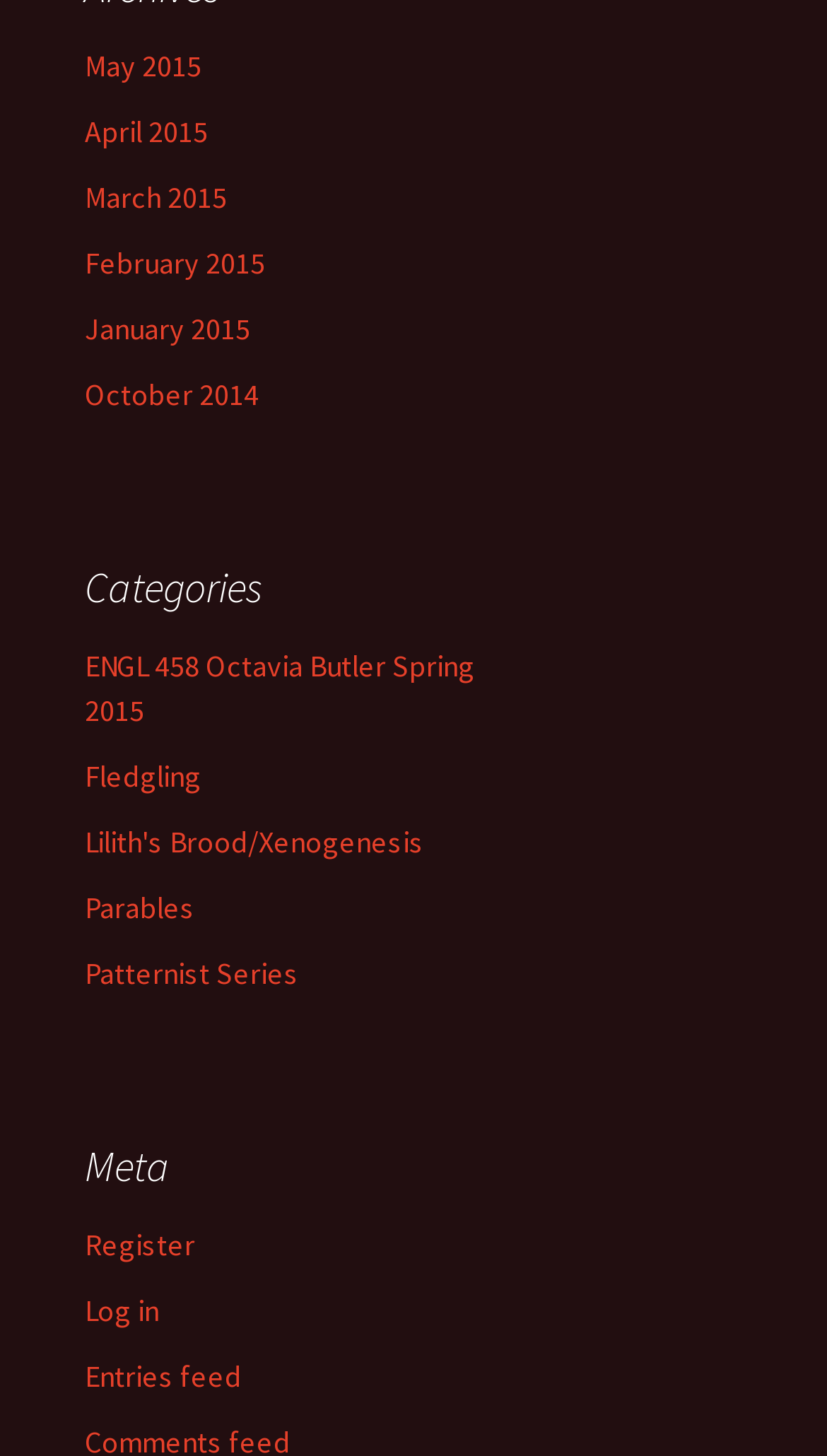Please indicate the bounding box coordinates for the clickable area to complete the following task: "Log in to the website". The coordinates should be specified as four float numbers between 0 and 1, i.e., [left, top, right, bottom].

[0.103, 0.886, 0.192, 0.912]